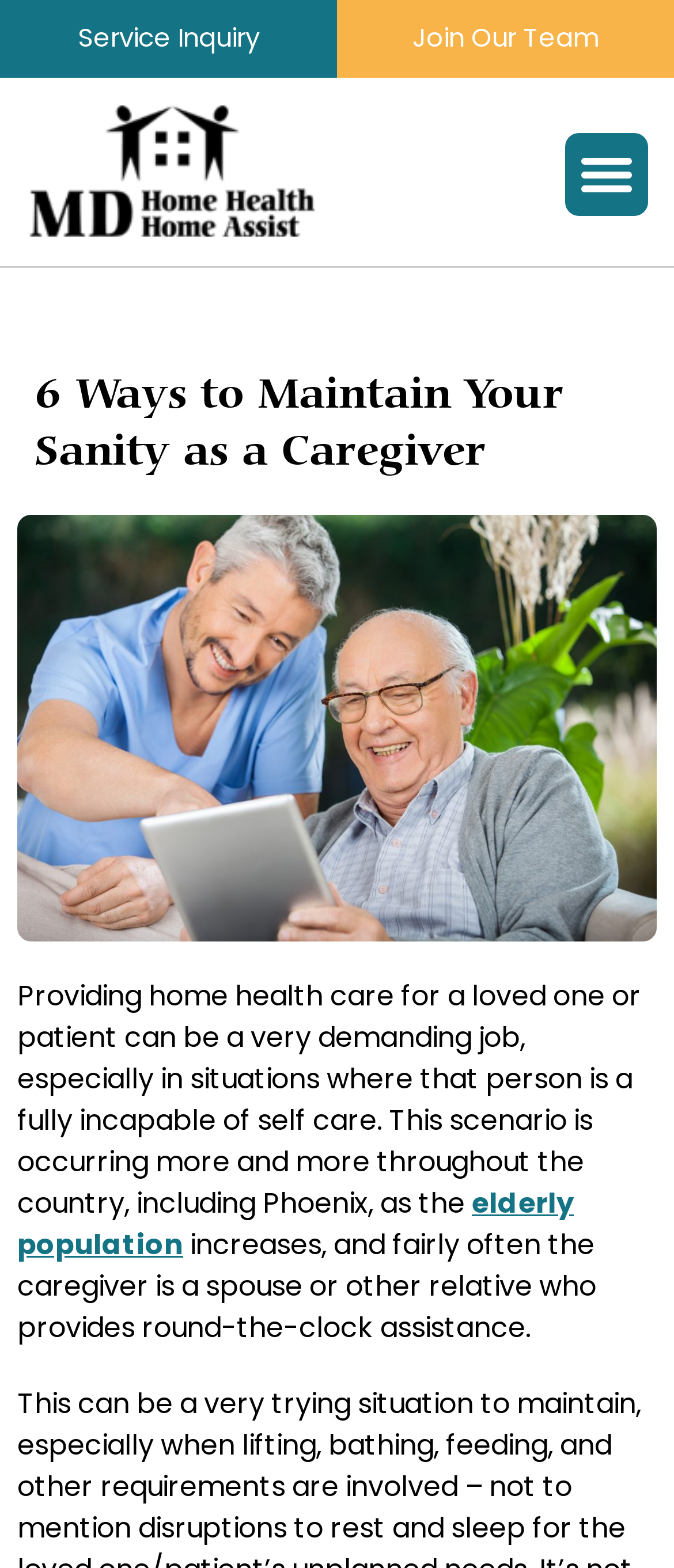Please extract the title of the webpage.

6 Ways to Maintain Your Sanity as a Caregiver